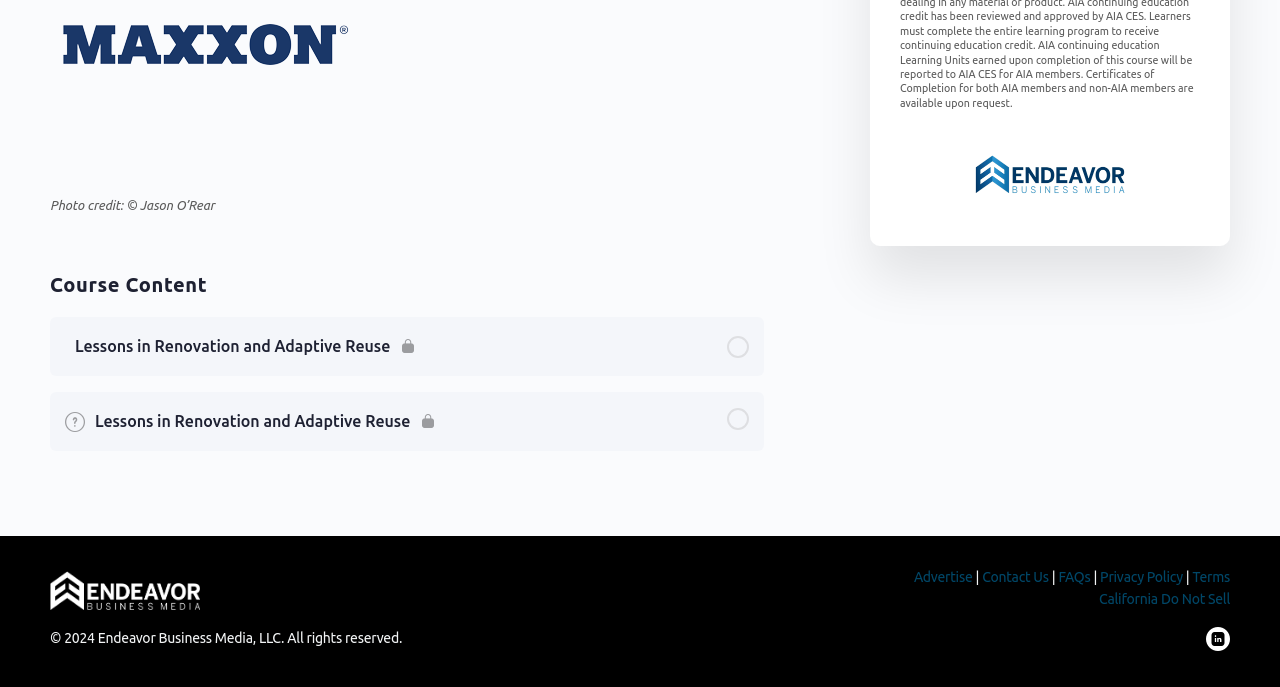Please identify the bounding box coordinates of the clickable area that will allow you to execute the instruction: "Go to Endeavor's page".

[0.762, 0.226, 0.879, 0.282]